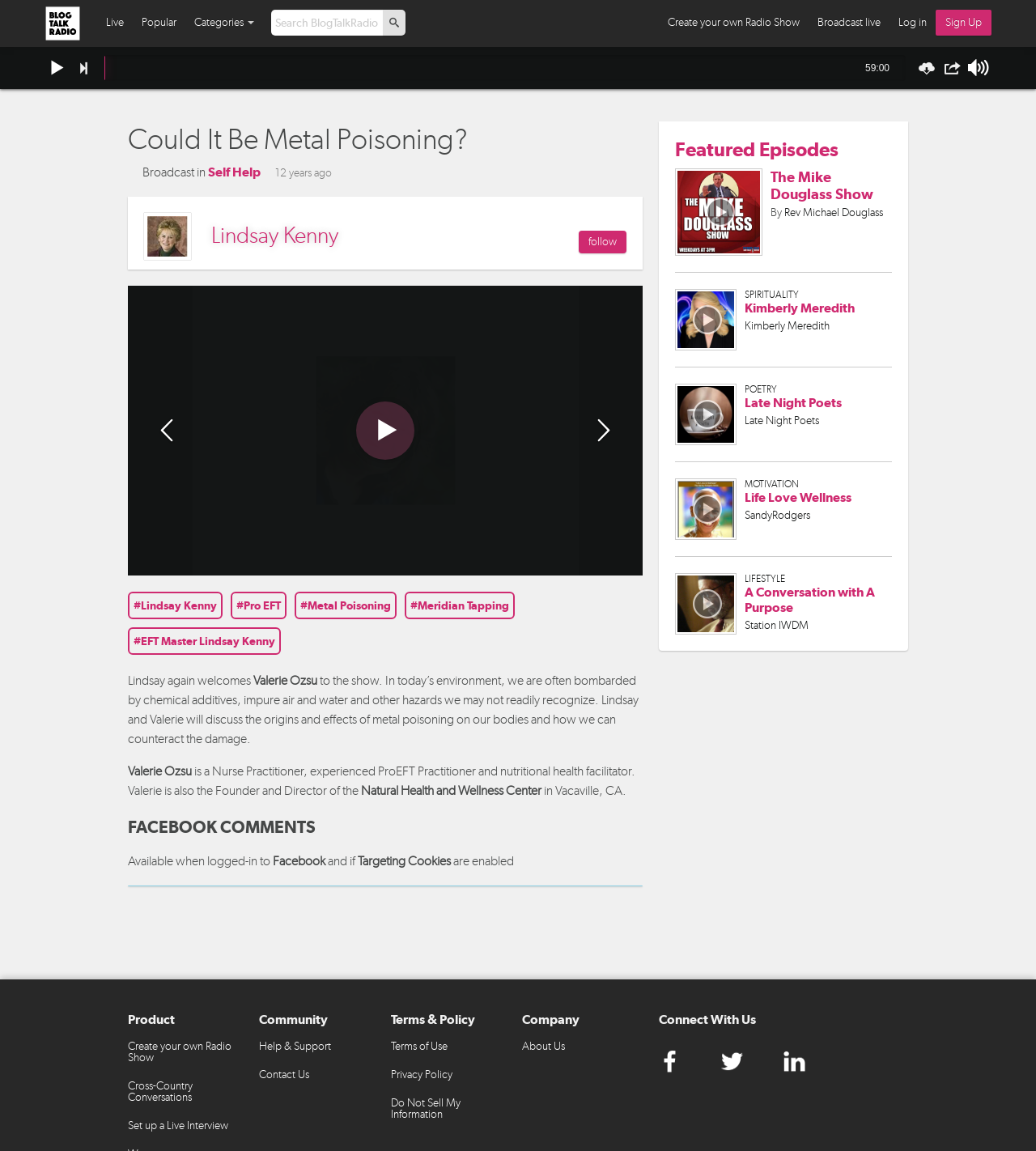Can you provide the bounding box coordinates for the element that should be clicked to implement the instruction: "Create your own Radio Show"?

[0.636, 0.004, 0.78, 0.035]